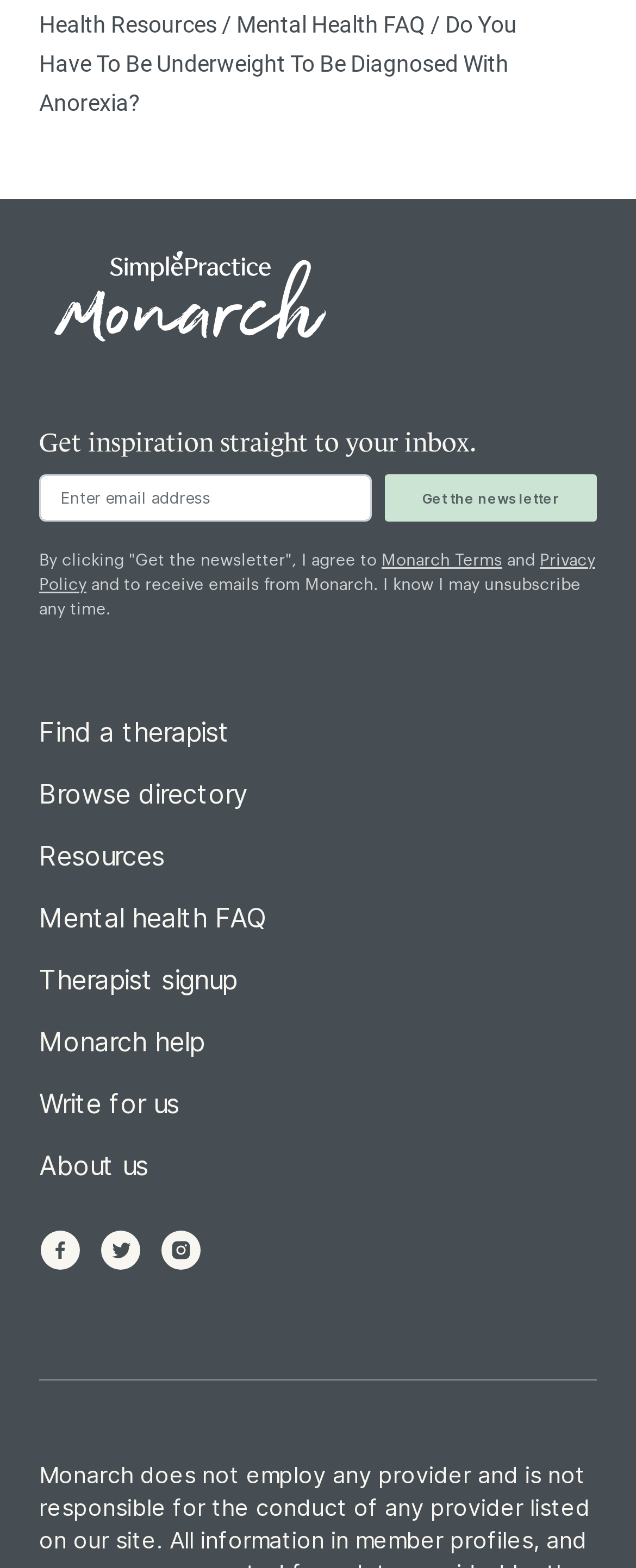Please find the bounding box coordinates of the element that you should click to achieve the following instruction: "Click on 'Monarch Terms'". The coordinates should be presented as four float numbers between 0 and 1: [left, top, right, bottom].

[0.6, 0.352, 0.79, 0.363]